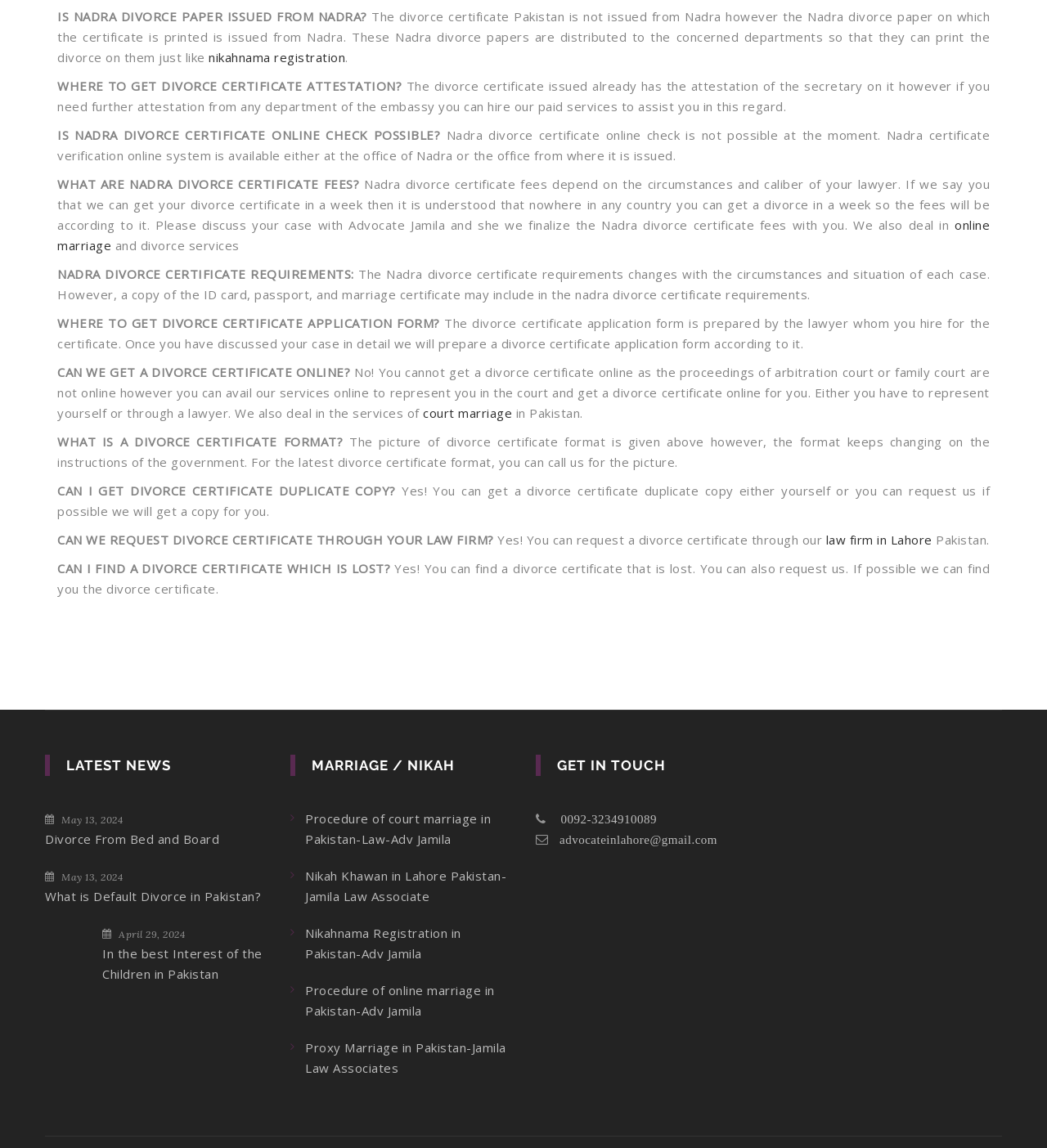Find and indicate the bounding box coordinates of the region you should select to follow the given instruction: "Click on 'court marriage'".

[0.404, 0.353, 0.489, 0.367]